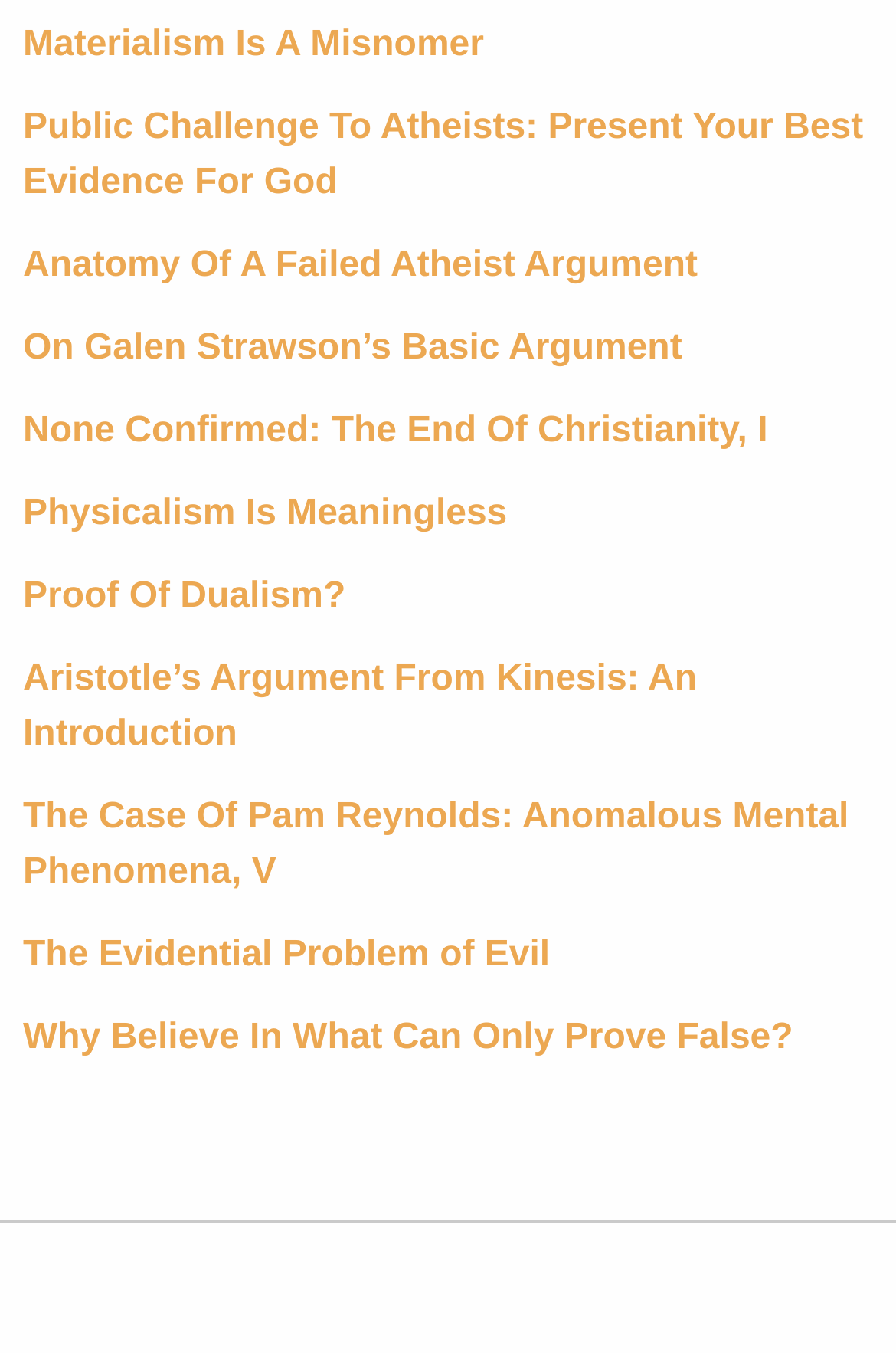Please identify the bounding box coordinates for the region that you need to click to follow this instruction: "view linkedin profile".

None